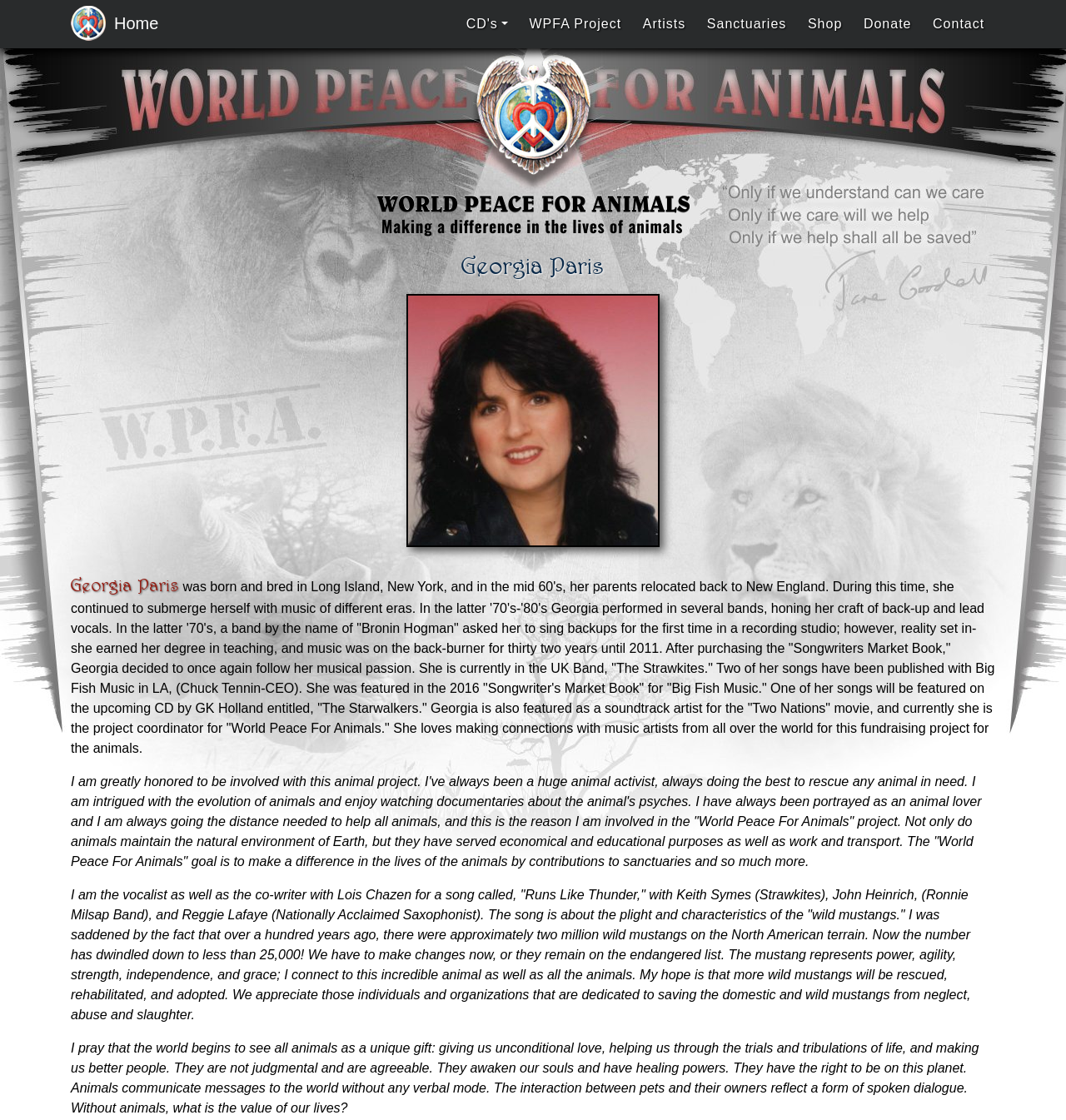Can you find the bounding box coordinates for the UI element given this description: "WPFA Project"? Provide the coordinates as four float numbers between 0 and 1: [left, top, right, bottom].

[0.486, 0.007, 0.593, 0.036]